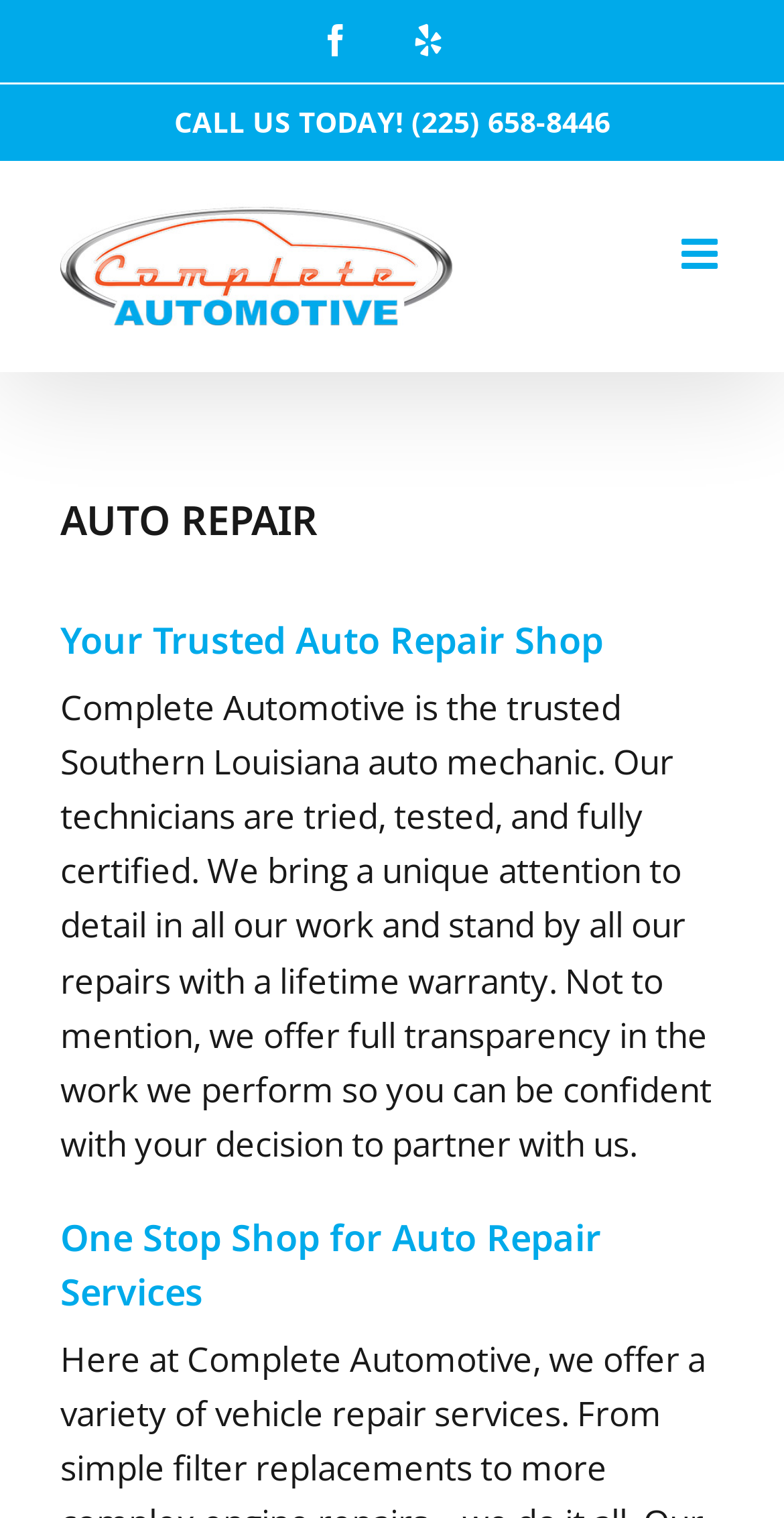Determine the bounding box coordinates of the UI element described by: "Facebook".

[0.408, 0.016, 0.449, 0.037]